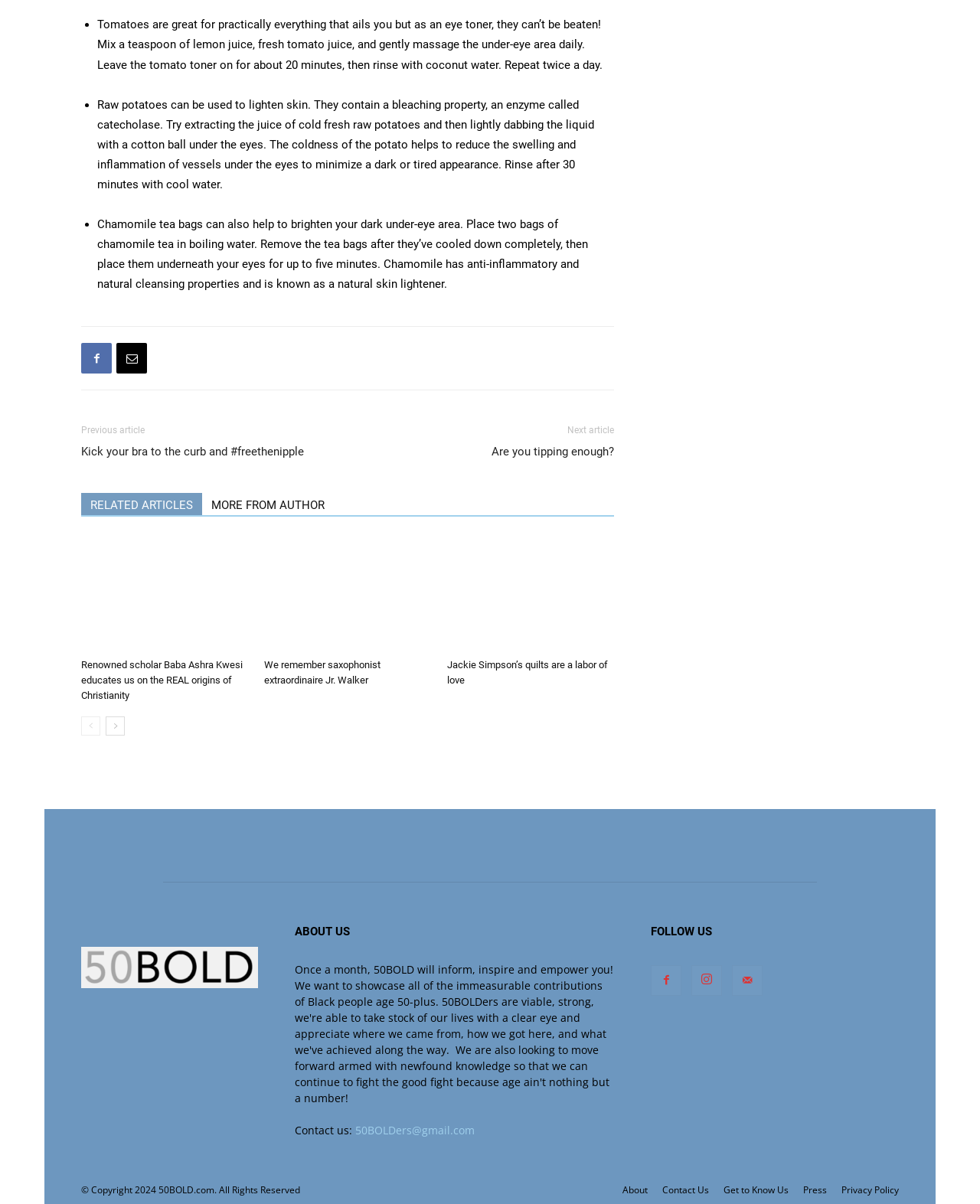Return the bounding box coordinates of the UI element that corresponds to this description: "Share MoreMore +". The coordinates must be given as four float numbers in the range of 0 and 1, [left, top, right, bottom].

None